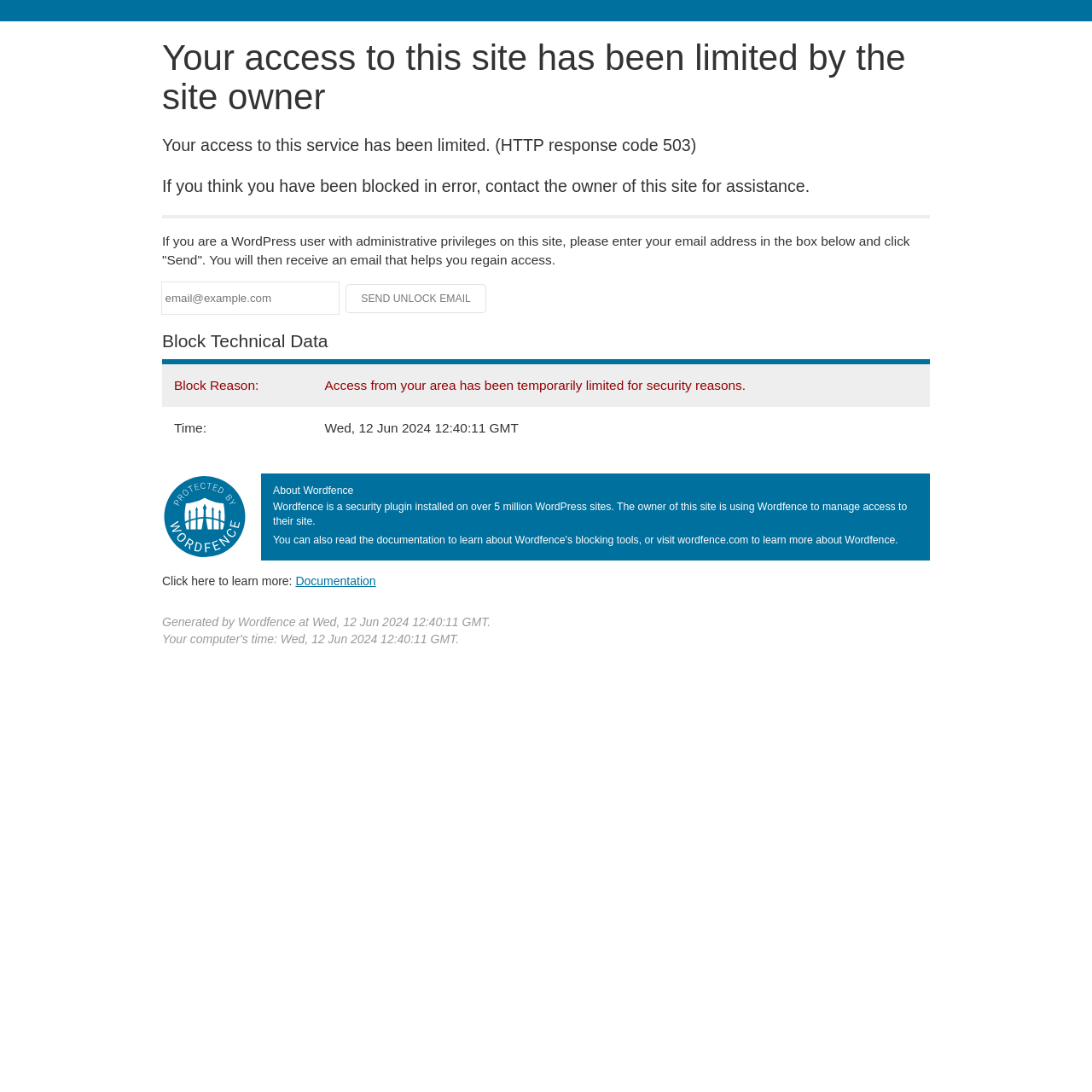What is the reason for the site access limitation?
Using the details from the image, give an elaborate explanation to answer the question.

The reason for the site access limitation is mentioned in the 'Block Technical Data' section, specifically in the 'Block Reason:' row, which states 'Access from your area has been temporarily limited for security reasons.'